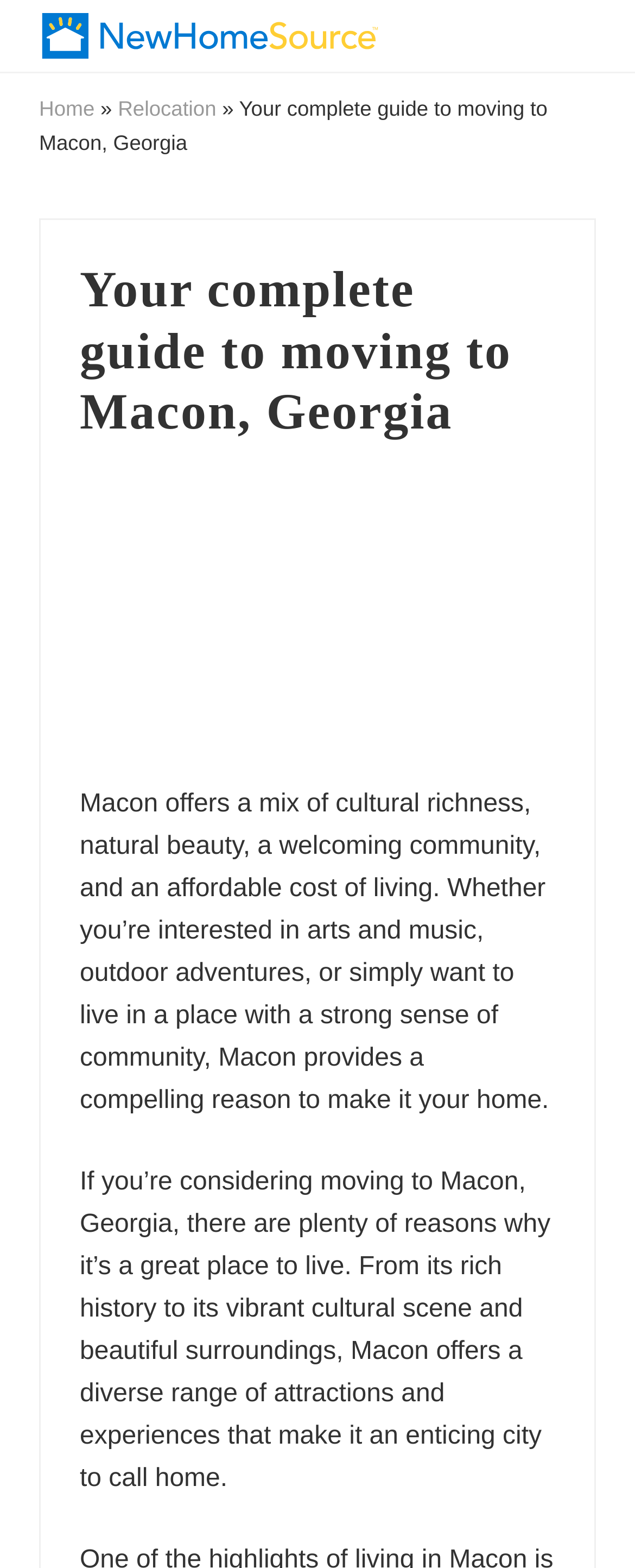What is the name of the city being relocated to?
Using the details shown in the screenshot, provide a comprehensive answer to the question.

Based on the webpage content, specifically the heading 'Your complete guide to moving to Macon, Georgia', it is clear that the city being relocated to is Macon.